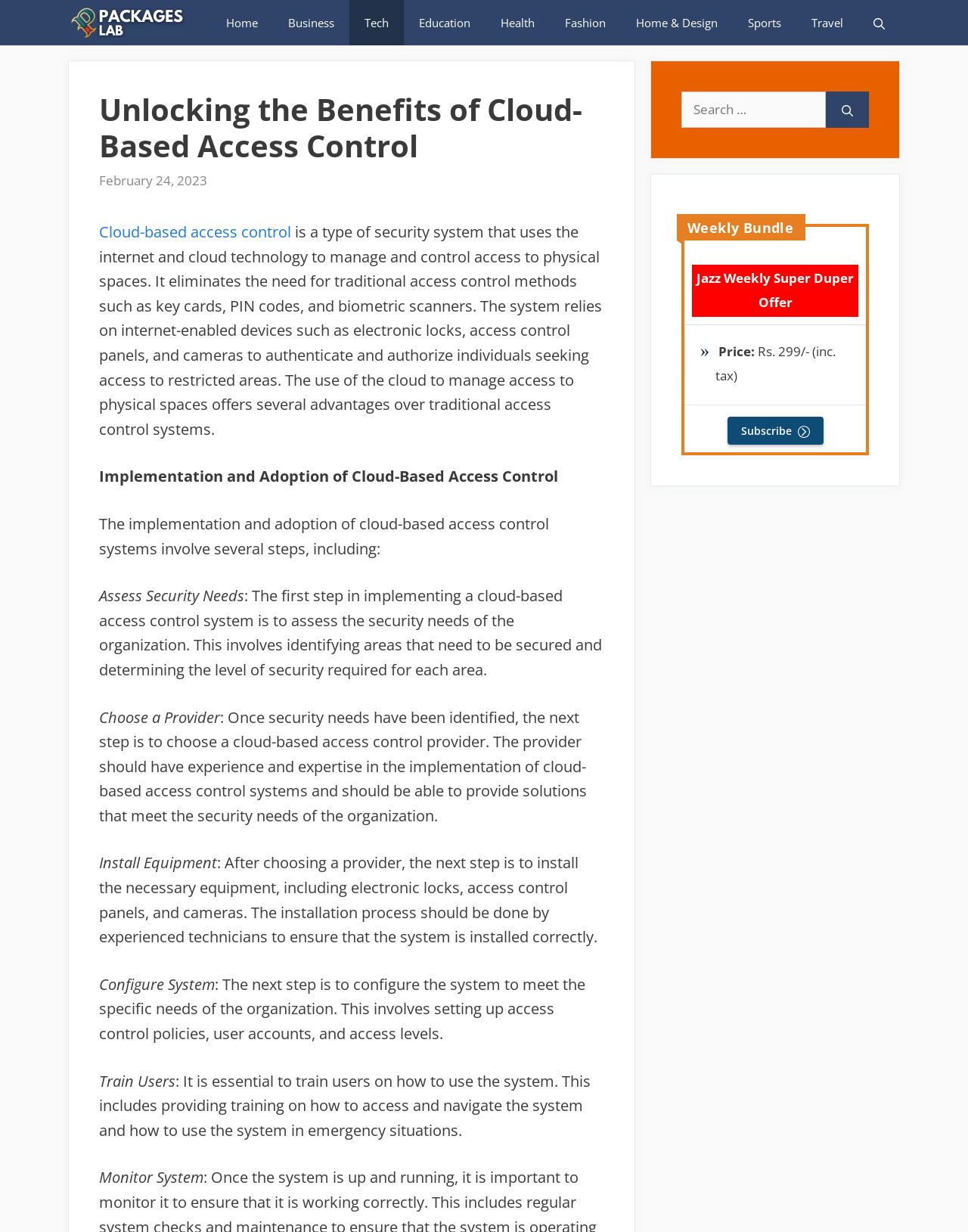Using the provided element description "parent_node: Search for: aria-label="Search"", determine the bounding box coordinates of the UI element.

[0.853, 0.074, 0.898, 0.103]